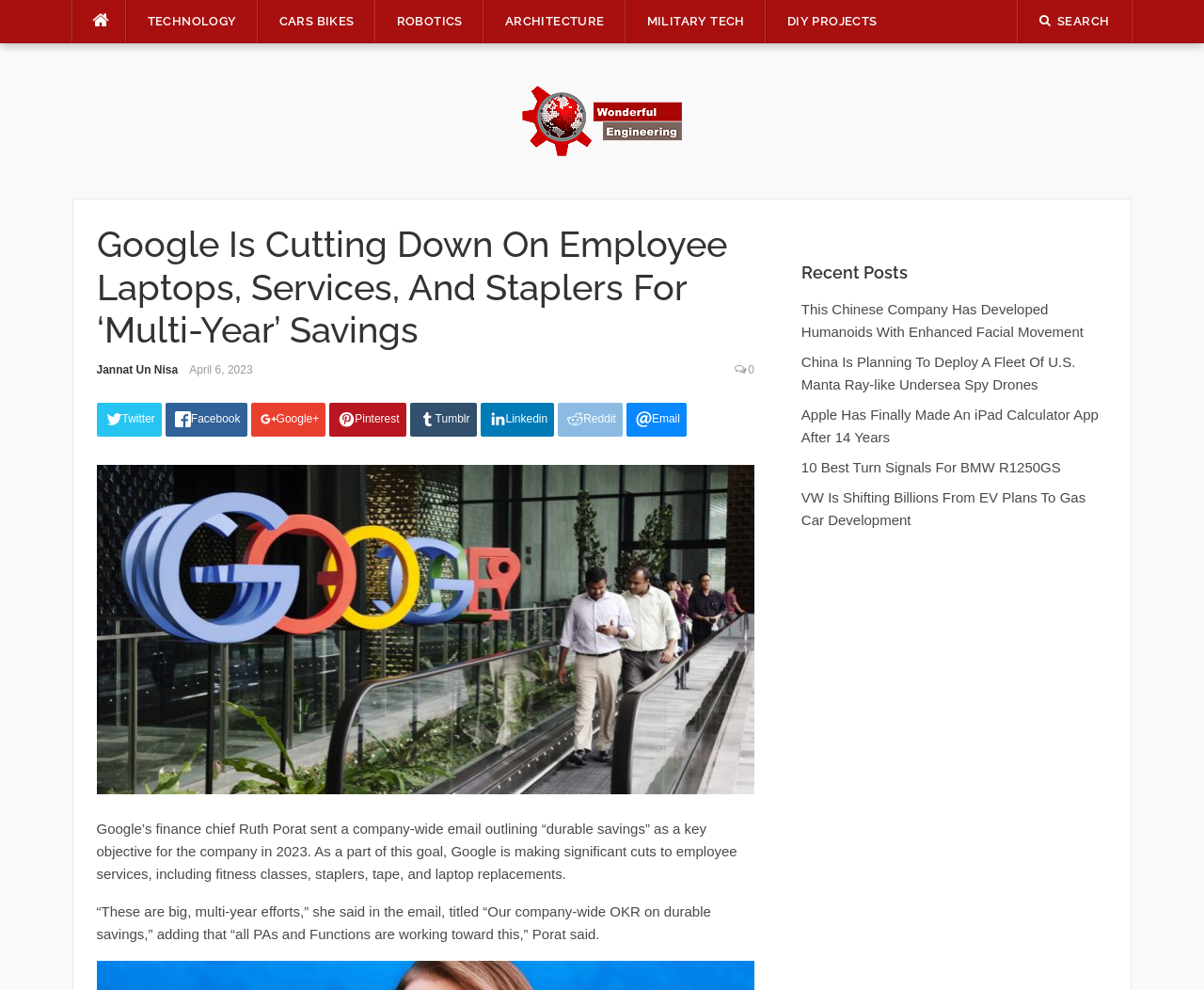Please find the bounding box coordinates of the section that needs to be clicked to achieve this instruction: "Click on TECHNOLOGY".

[0.105, 0.0, 0.214, 0.044]